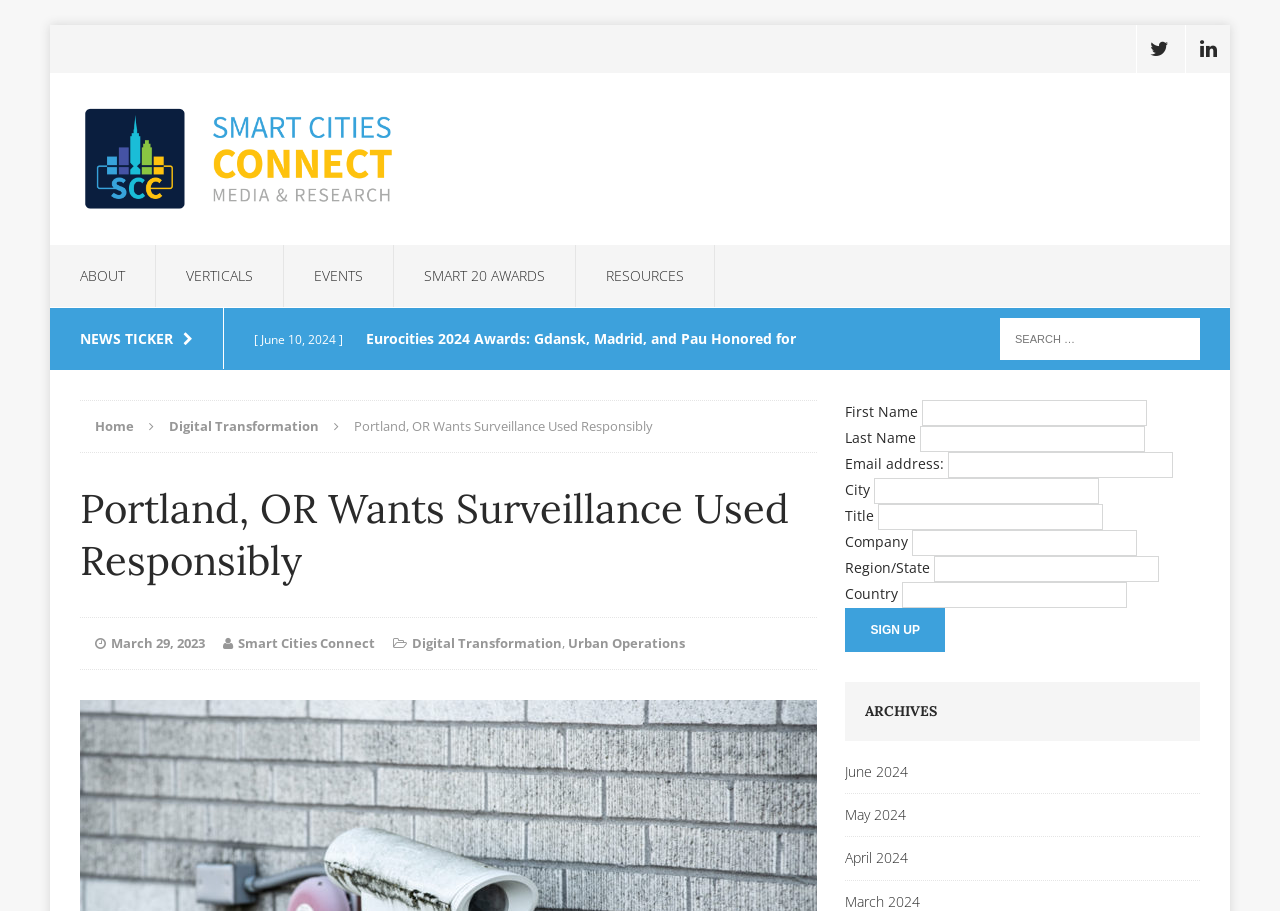Locate the bounding box of the UI element described in the following text: "parent_node: Email address: name="EMAIL"".

[0.741, 0.497, 0.916, 0.525]